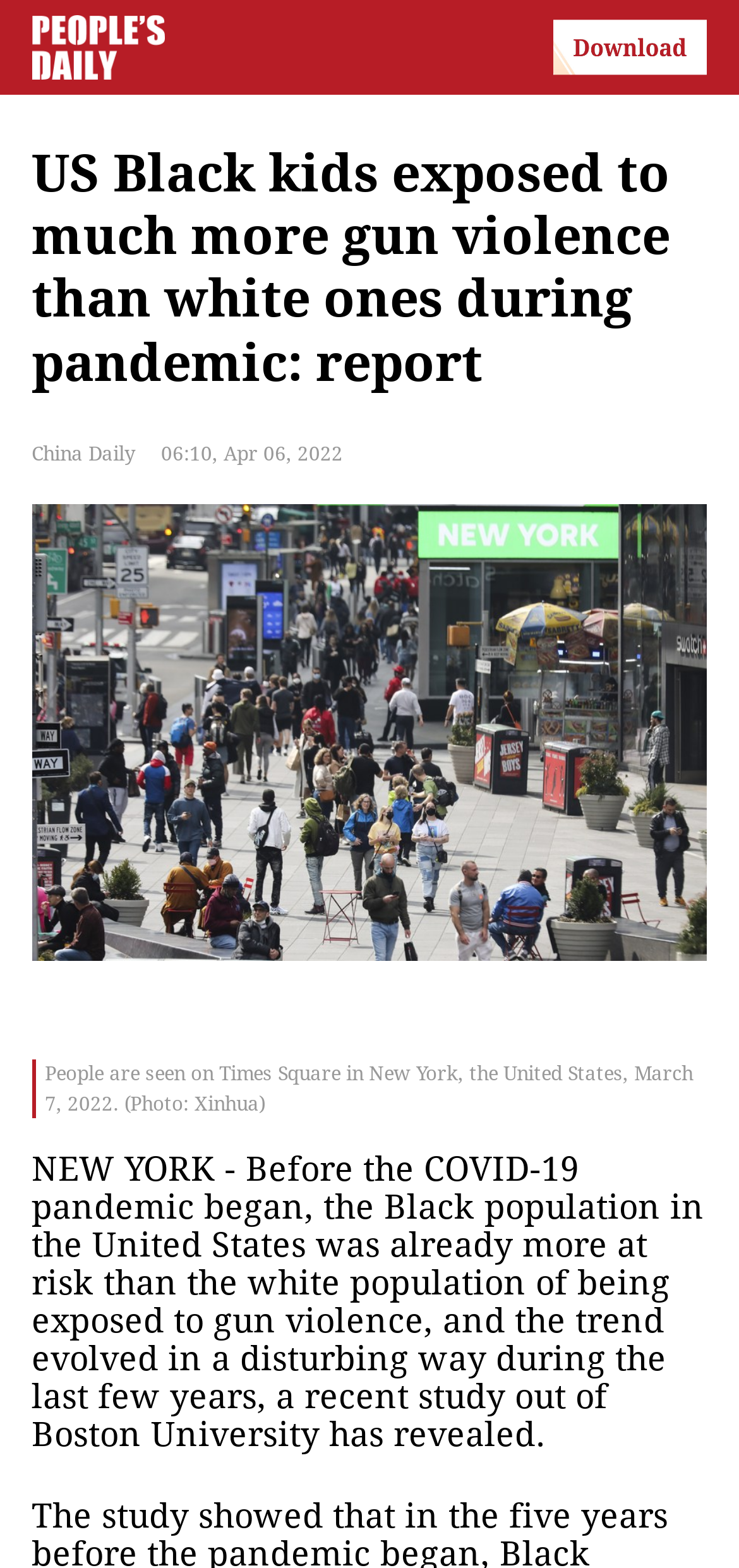What is the location in the photo?
Provide a short answer using one word or a brief phrase based on the image.

Times Square in New York